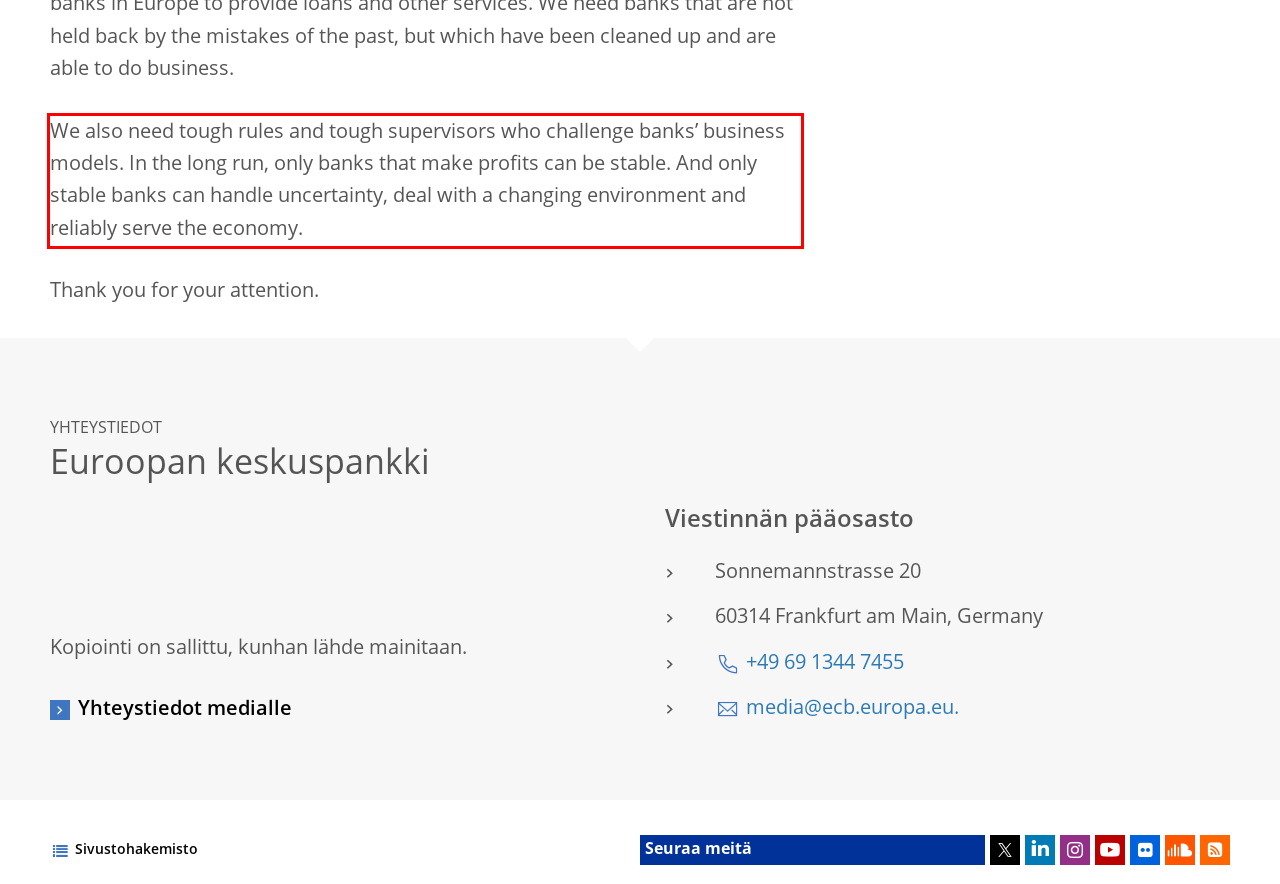Review the webpage screenshot provided, and perform OCR to extract the text from the red bounding box.

We also need tough rules and tough supervisors who challenge banks’ business models. In the long run, only banks that make profits can be stable. And only stable banks can handle uncertainty, deal with a changing environment and reliably serve the economy.